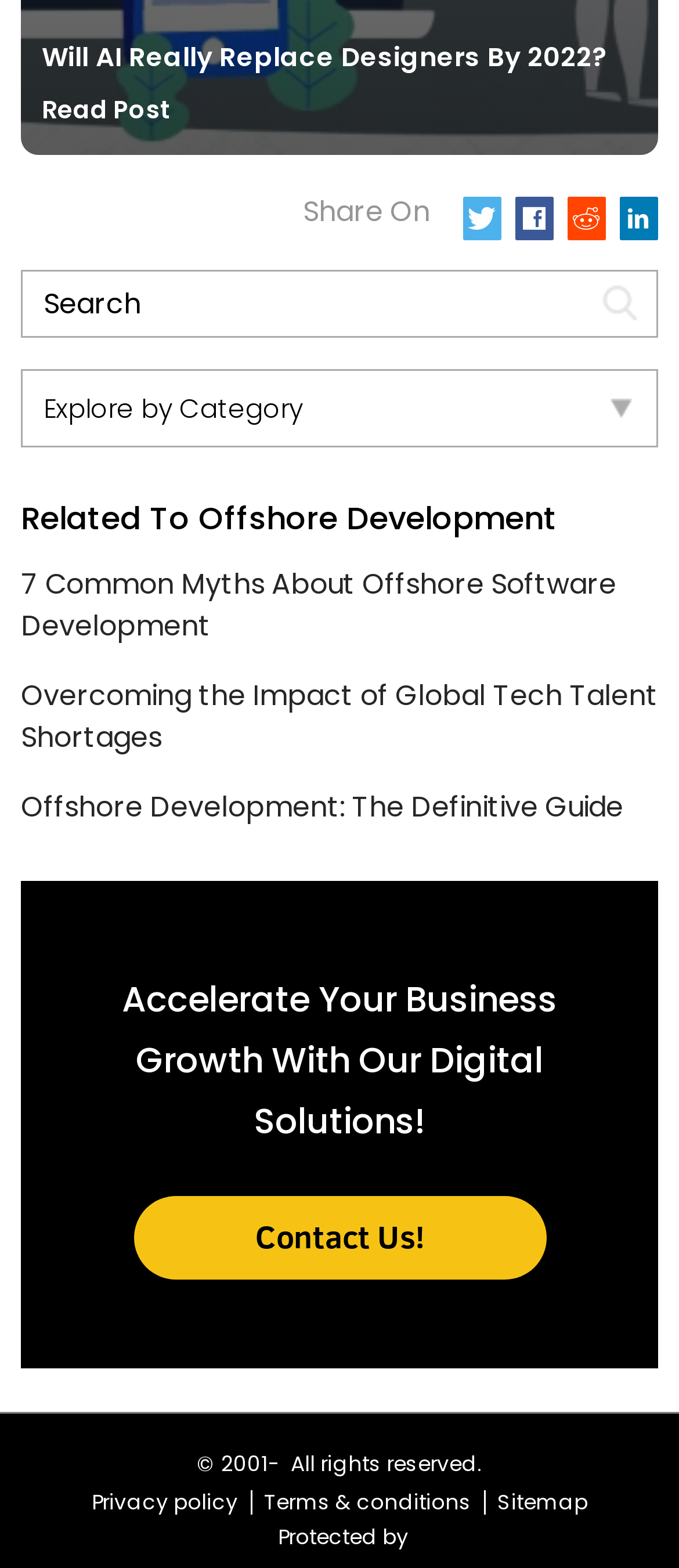Use the information in the screenshot to answer the question comprehensively: How many social media sharing options are available?

There are four social media sharing options available, represented by the icons '', ' 0', '', and ''.